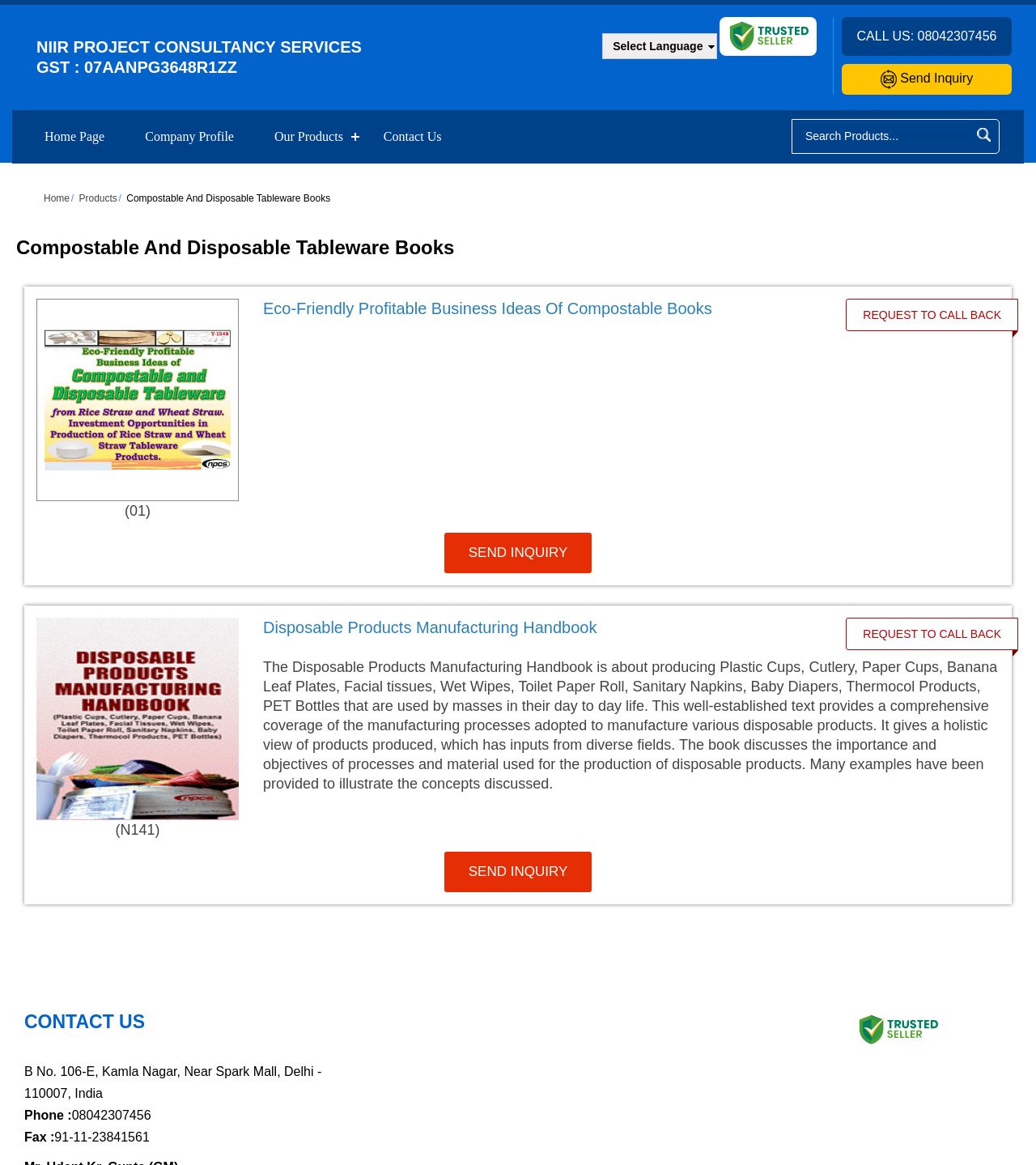Find the bounding box coordinates of the clickable region needed to perform the following instruction: "Send an inquiry". The coordinates should be provided as four float numbers between 0 and 1, i.e., [left, top, right, bottom].

[0.85, 0.061, 0.939, 0.073]